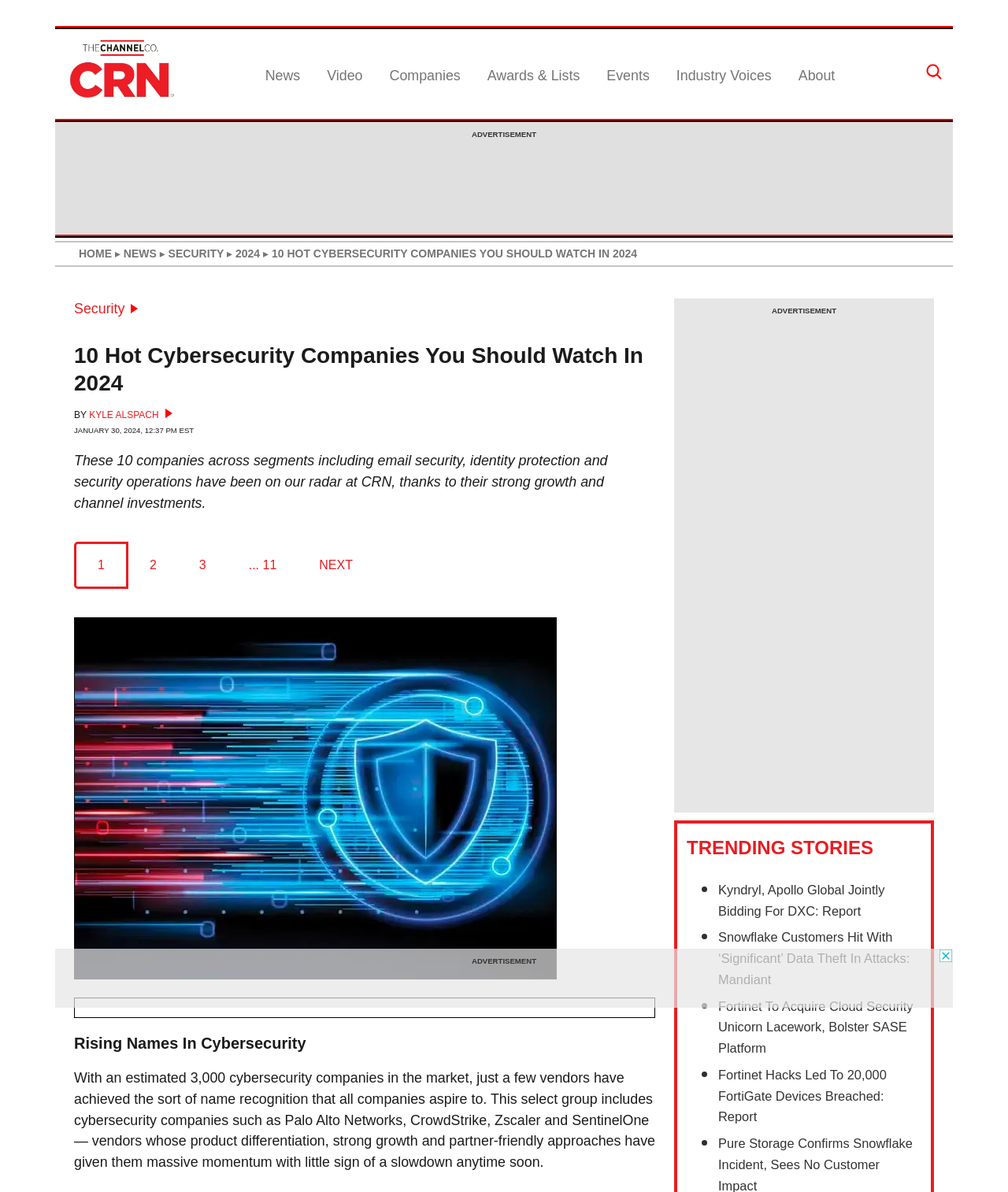Generate a comprehensive description of the webpage content.

The webpage appears to be a news article or blog post about cybersecurity companies. At the top, there is a navigation menu with links to the homepage, news, video, companies, awards and lists, events, industry voices, and about. Below the navigation menu, there is a large heading that reads "10 Hot Cybersecurity Companies You Should Watch In 2024". 

To the left of the heading, there is a smaller link that says "HOME" and another link that says "NEWS" with an arrow pointing to the right. There are also links to "SECURITY" and "2024" next to the "NEWS" link. 

Below the heading, there is a subheading that says "BY KYLE ALSPACH" with the author's name linked. The date of the article, "JANUARY 30, 2024, 12:37 PM EST", is also displayed. 

The main content of the article starts with a paragraph that describes the 10 companies being featured. These companies are from various segments, including email security, identity protection, and security operations, and have been selected due to their strong growth and channel investments.

Below the paragraph, there is a navigation list with links to news list results, with page numbers ranging from 1 to 11, and a "NEXT" link. 

Further down the page, there is a heading that says "Rising Names In Cybersecurity". 

The page also features several advertisements, marked as "ADVERTISEMENT", scattered throughout the content. 

In the lower section of the page, there is a heading that says "TRENDING STORIES" with a list of four news articles, each marked with a bullet point and featuring a link to the full story. The articles appear to be related to cybersecurity and technology.